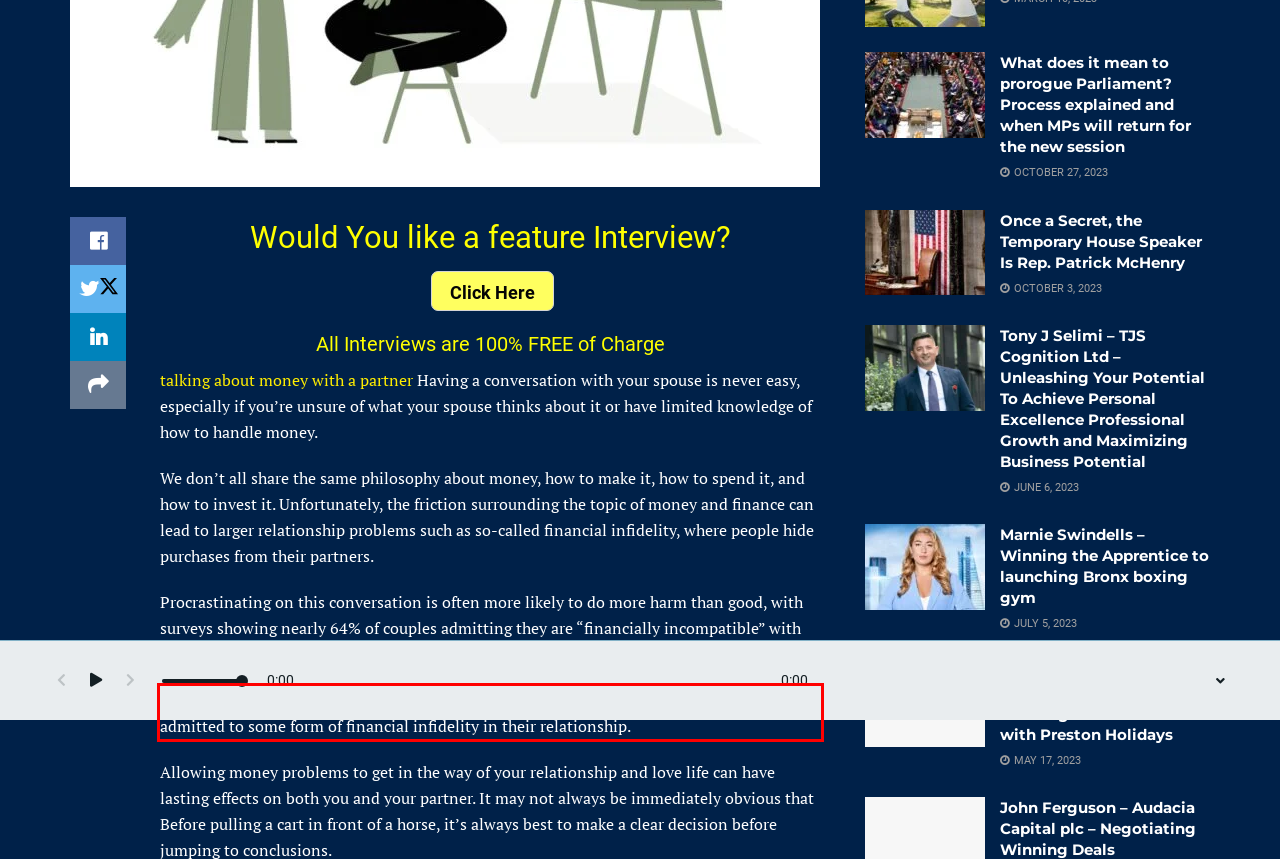The screenshot provided shows a webpage with a red bounding box. Apply OCR to the text within this red bounding box and provide the extracted content.

Interestingly, the same survey conducted by Bled Financial found that 45% of married adults admitted to some form of financial infidelity in their relationship.